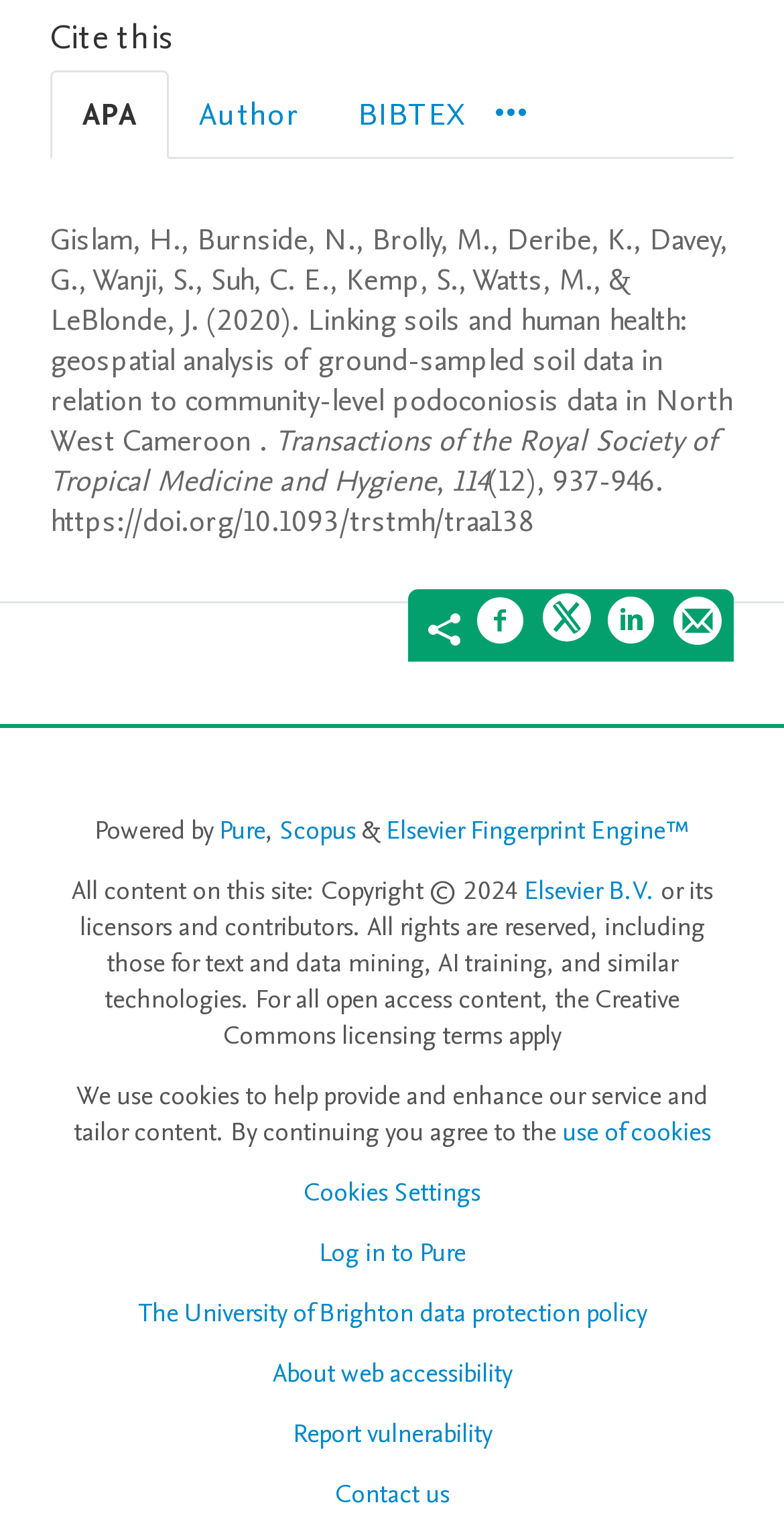Review the image closely and give a comprehensive answer to the question: What is the DOI of the article?

The DOI of the article is 'https://doi.org/10.1093/trstmh/traa138' as indicated by the StaticText element.